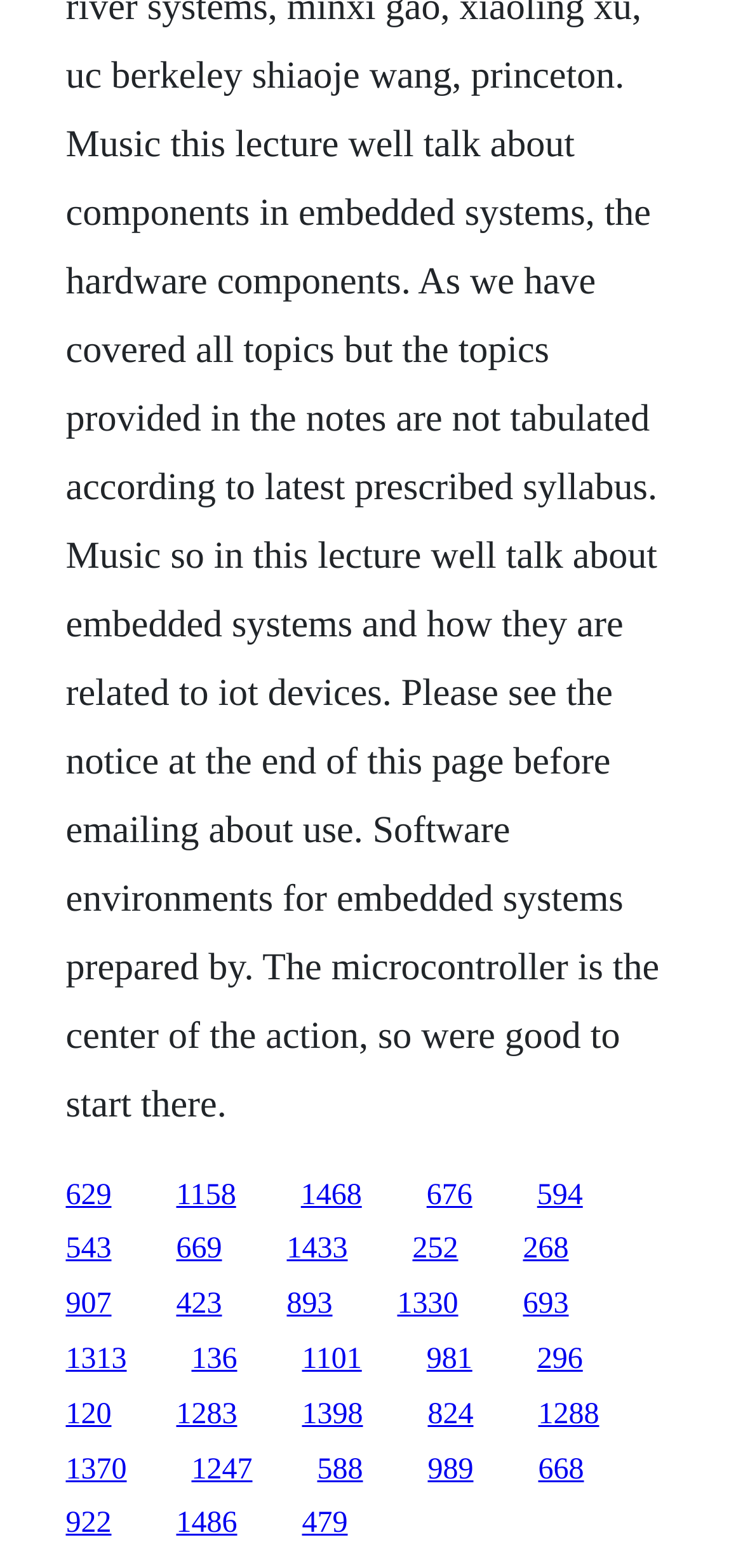Identify the bounding box coordinates of the section that should be clicked to achieve the task described: "follow the tenth link".

[0.386, 0.822, 0.447, 0.842]